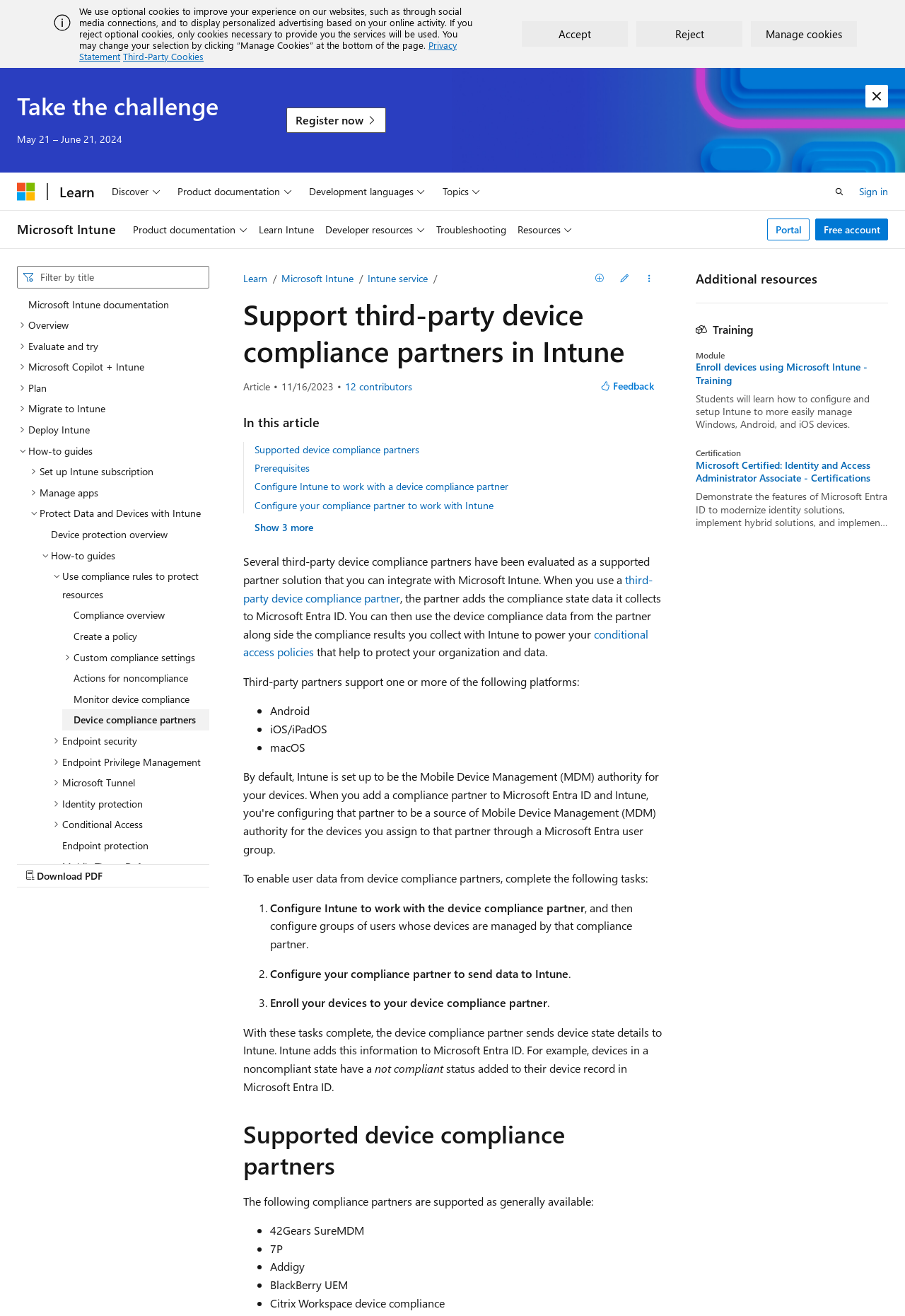Please respond to the question using a single word or phrase:
What is the purpose of the 'Accept' button?

To accept cookies